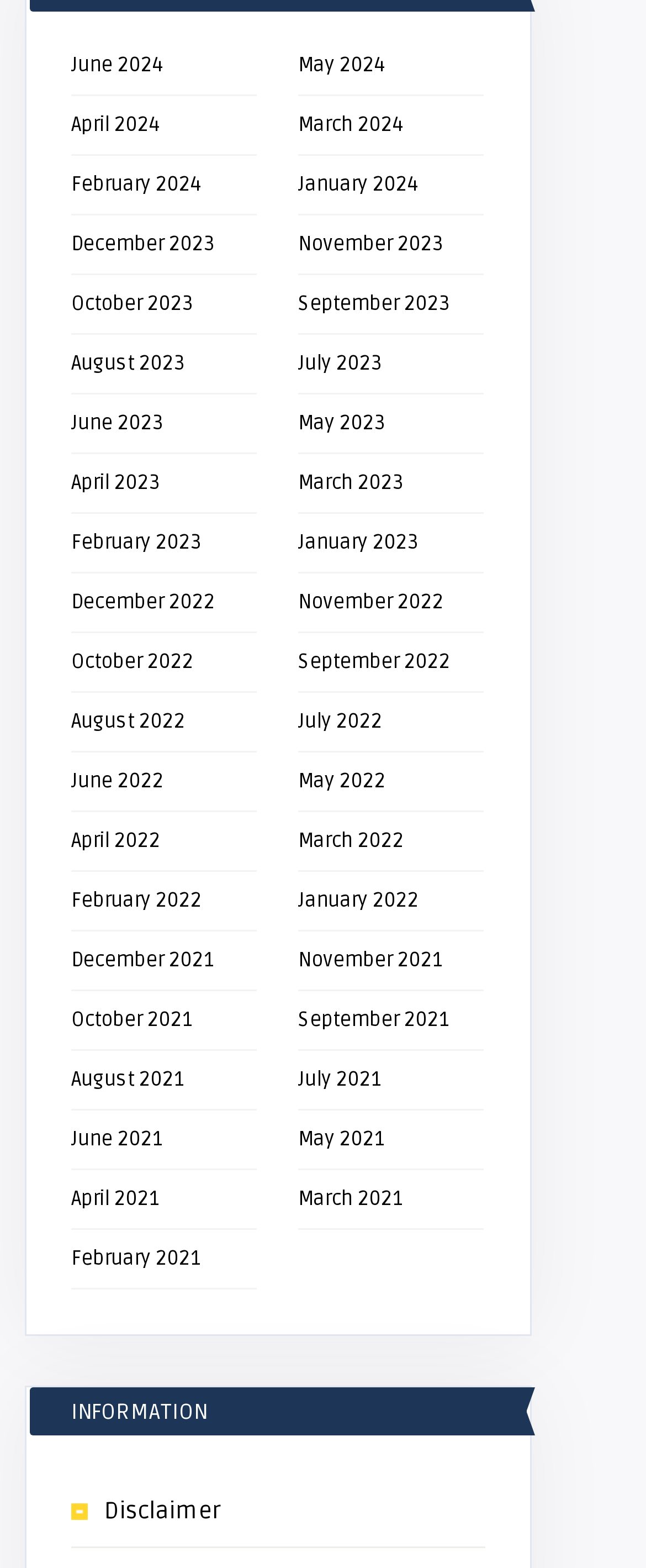How many columns of links are there on the webpage?
Answer with a single word or phrase, using the screenshot for reference.

2